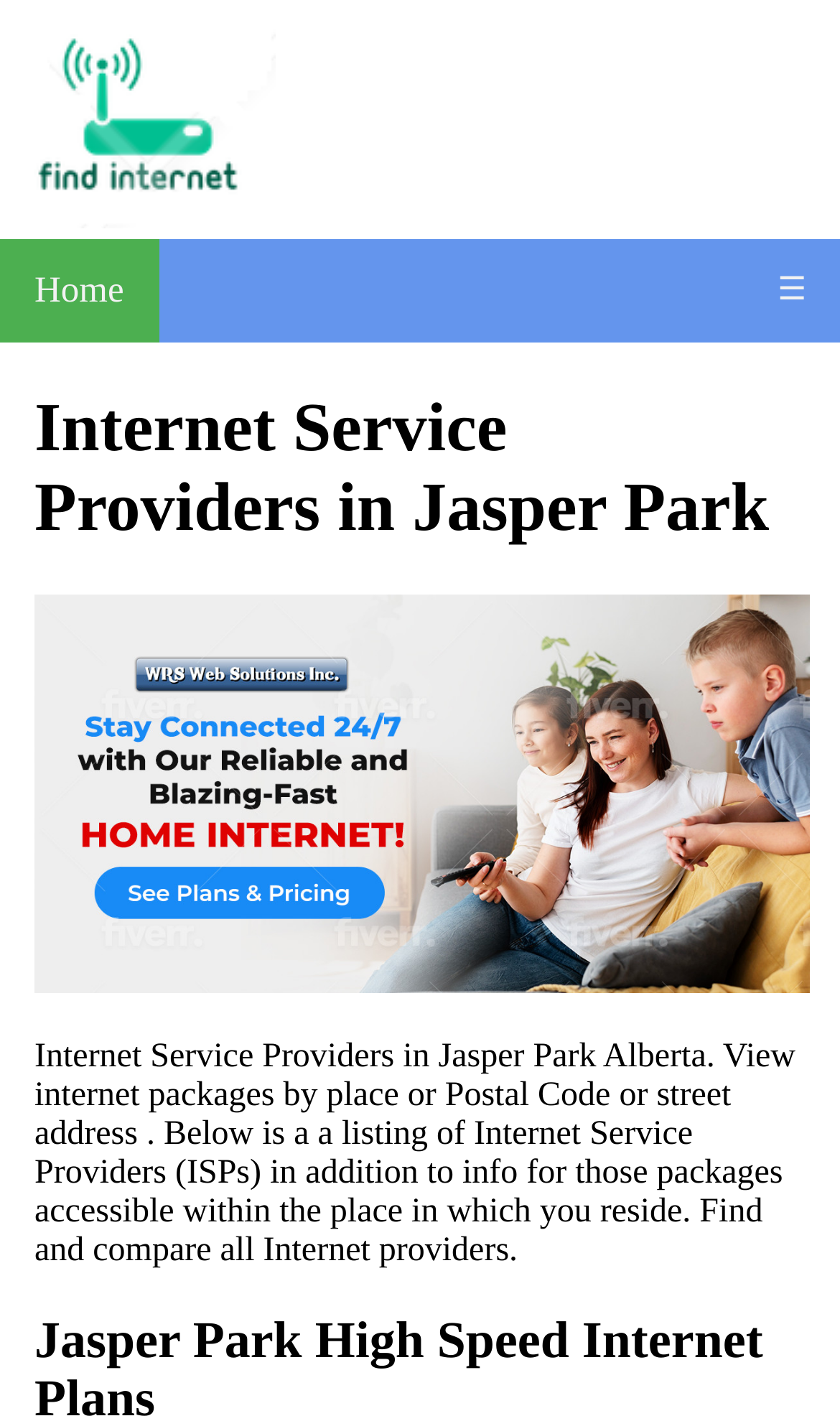Given the element description "alt="Jasper Park internet plans"" in the screenshot, predict the bounding box coordinates of that UI element.

[0.041, 0.42, 0.964, 0.709]